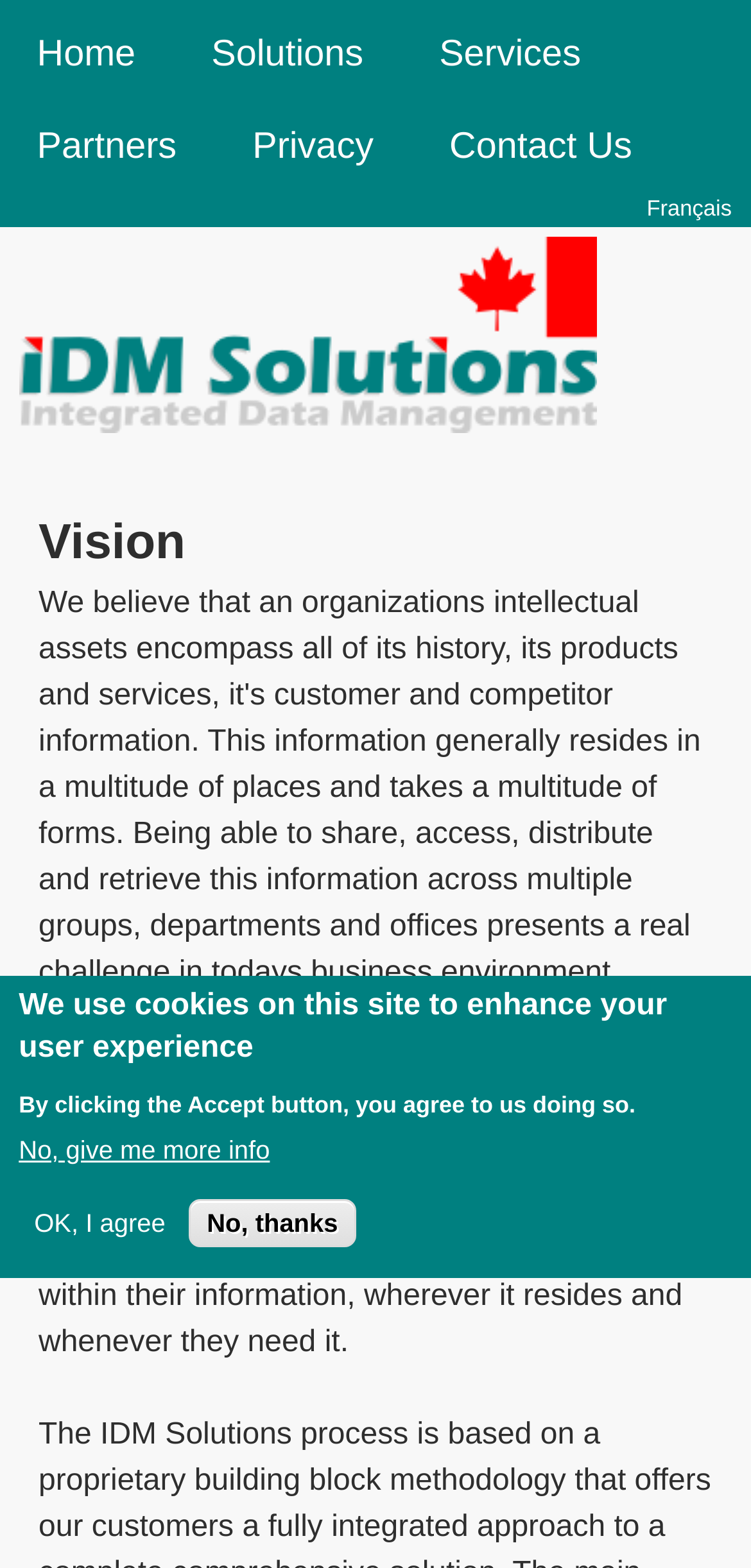Please provide a short answer using a single word or phrase for the question:
How many buttons are there in the cookie notice?

3